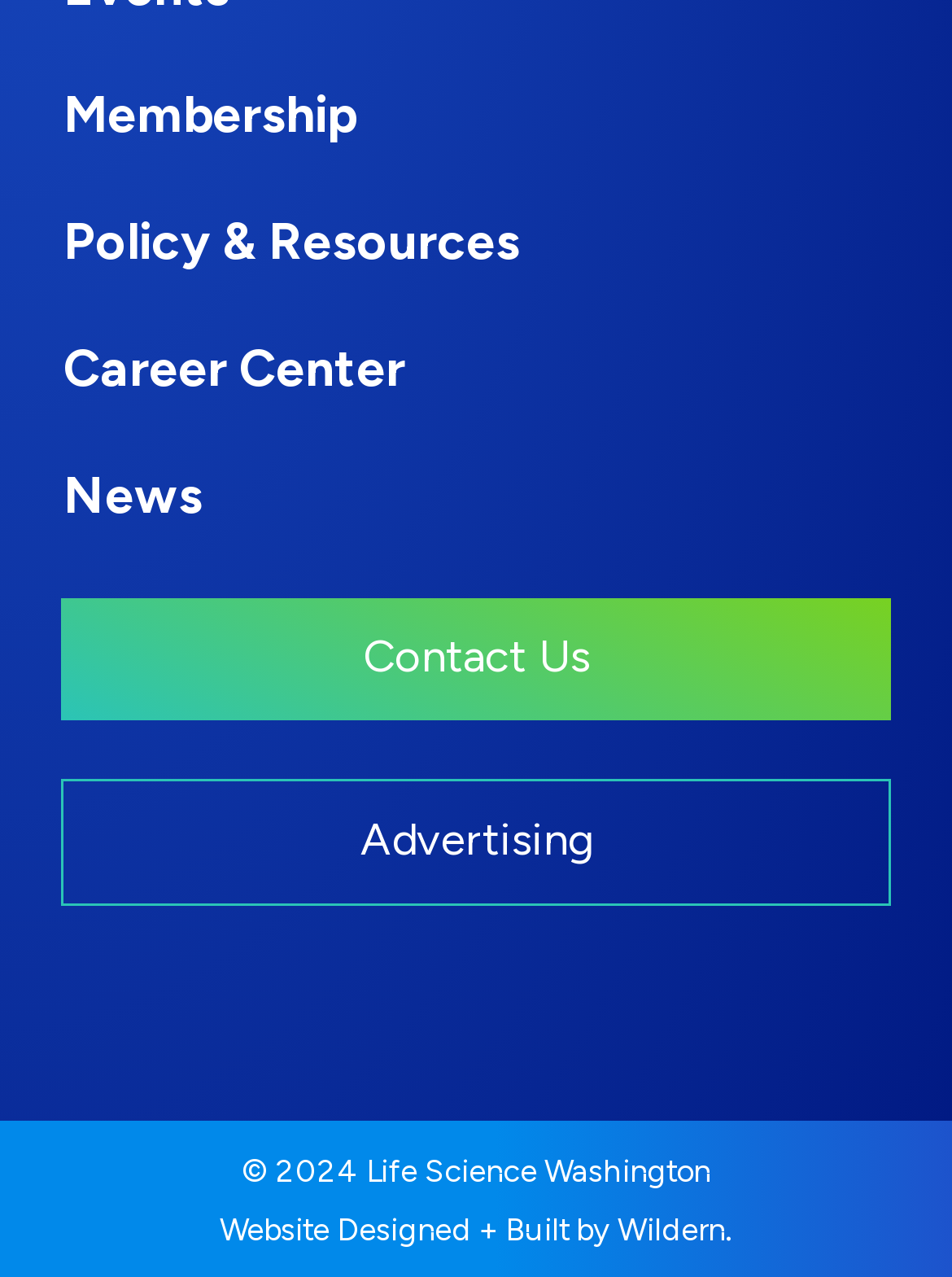Please give a succinct answer to the question in one word or phrase:
What is the copyright year of the website?

2024